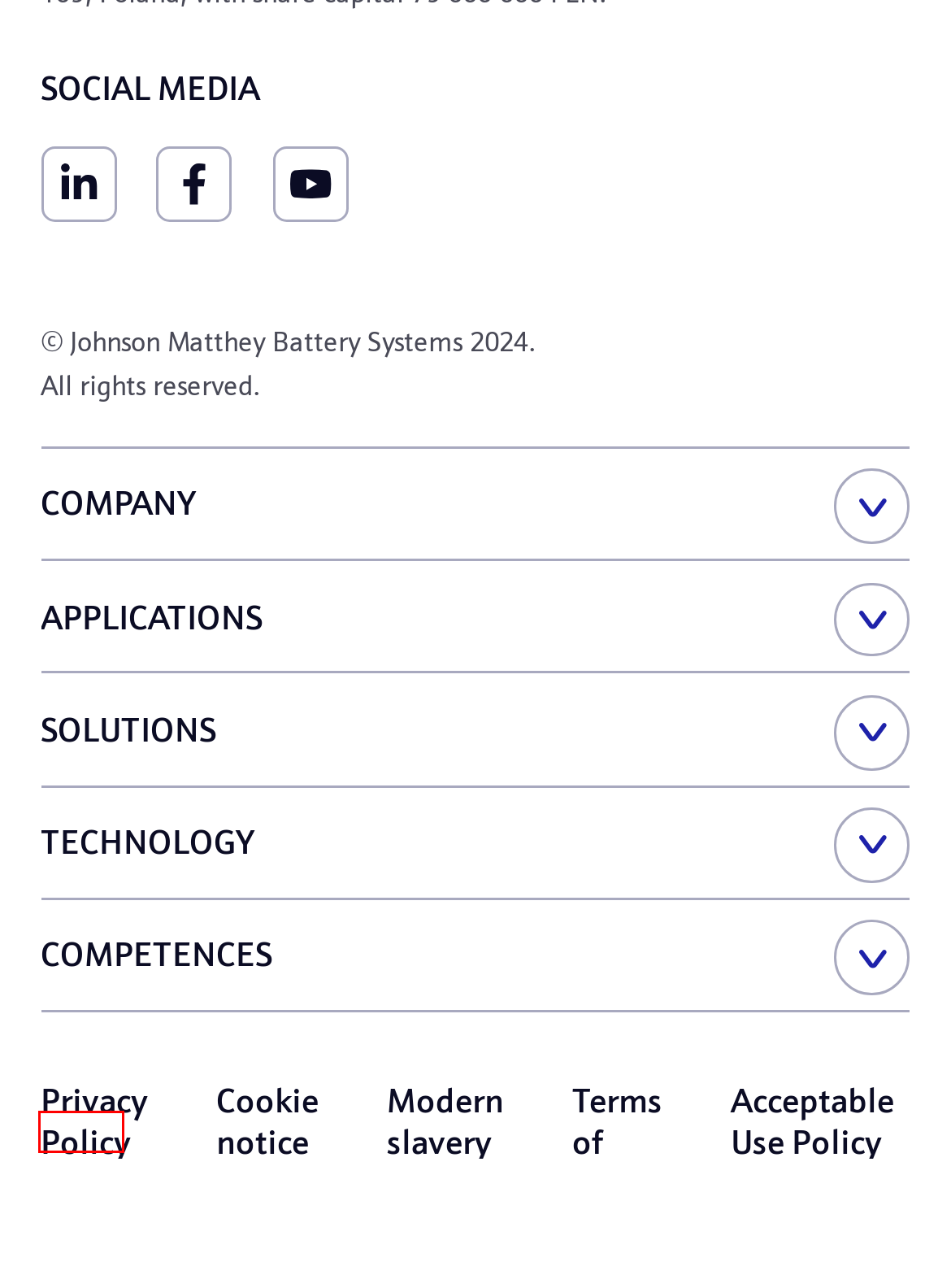Evaluate the webpage screenshot and identify the element within the red bounding box. Select the webpage description that best fits the new webpage after clicking the highlighted element. Here are the candidates:
A. Best battery garden tools - Johnson Matthey Battery Systems
B. Modern slavery - Johnson Matthey Battery Systems
C. Lithium batteries for e-bikes - Johnson Matthey Battery Systems
D. Our values - Johnson Matthey Battery Systems
E. Strategy - Johnson Matthey Battery Systems
F. Own products - Johnson Matthey Battery Systems
G. Cookie notice - Johnson Matthey Battery Systems
H. News - Johnson Matthey Battery Systems

H